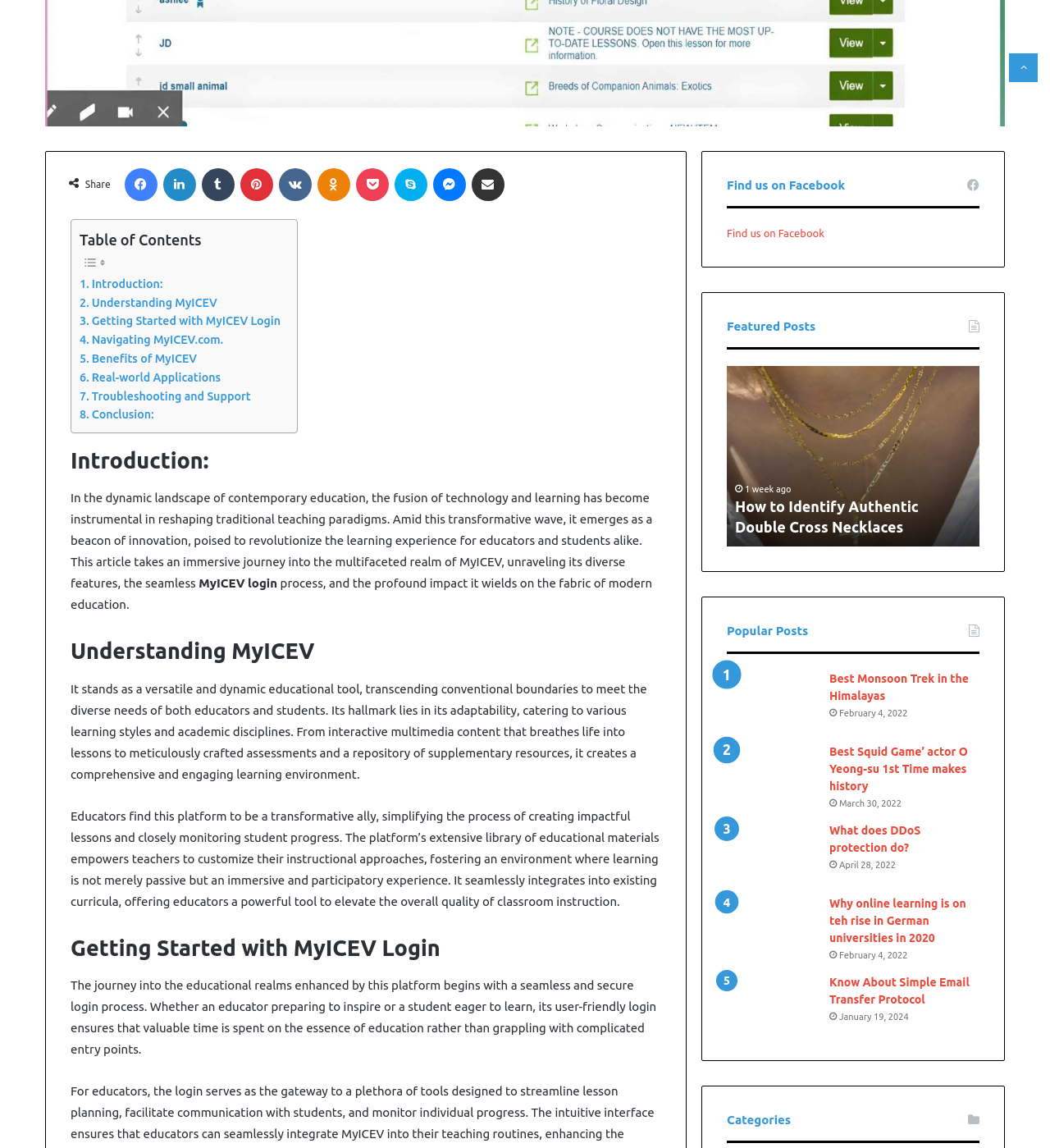Identify the bounding box coordinates of the region that should be clicked to execute the following instruction: "Go back to top".

[0.961, 0.046, 0.988, 0.071]